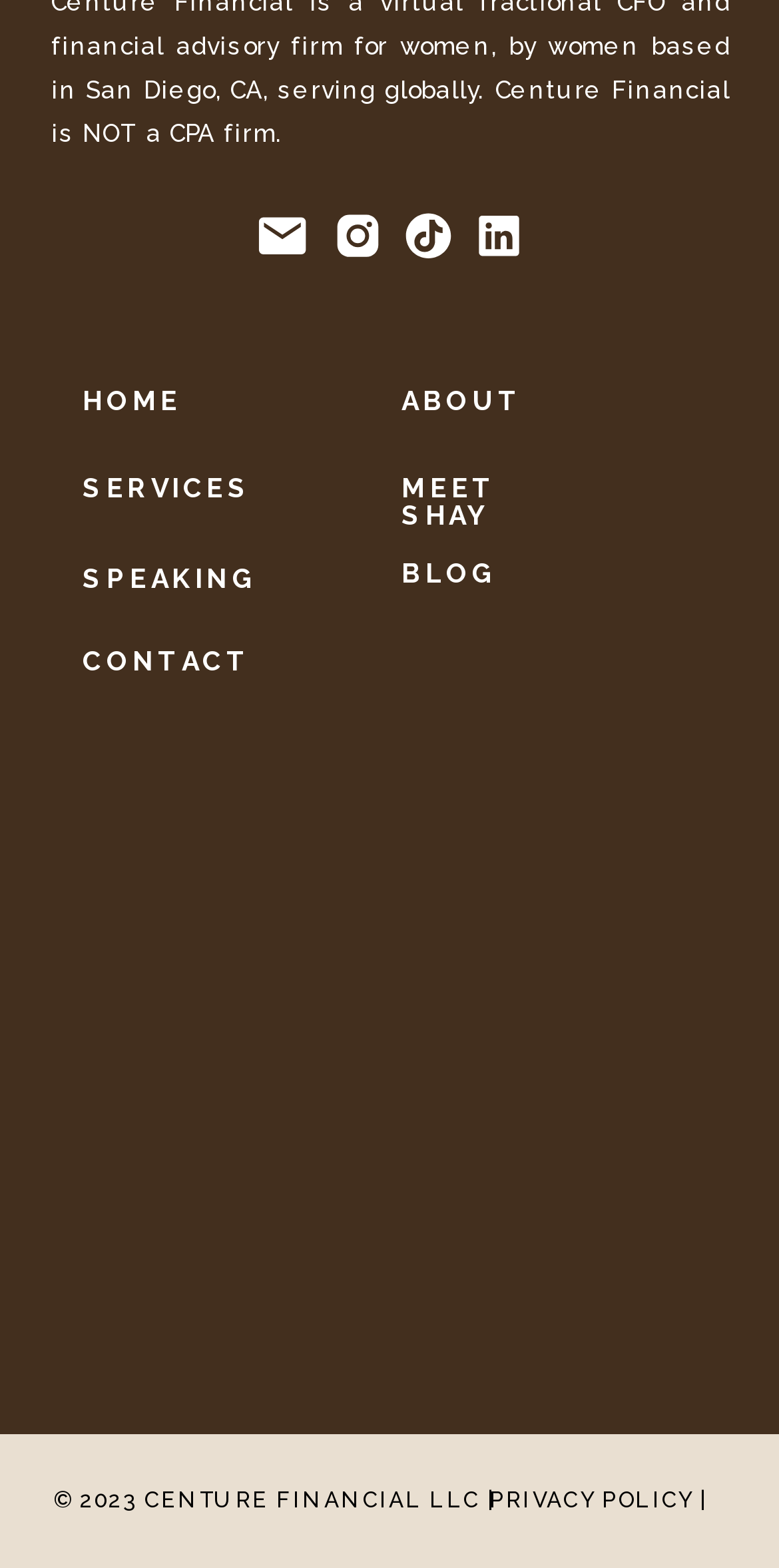Find the bounding box coordinates for the area that must be clicked to perform this action: "Visit BLOG".

[0.516, 0.356, 0.639, 0.376]